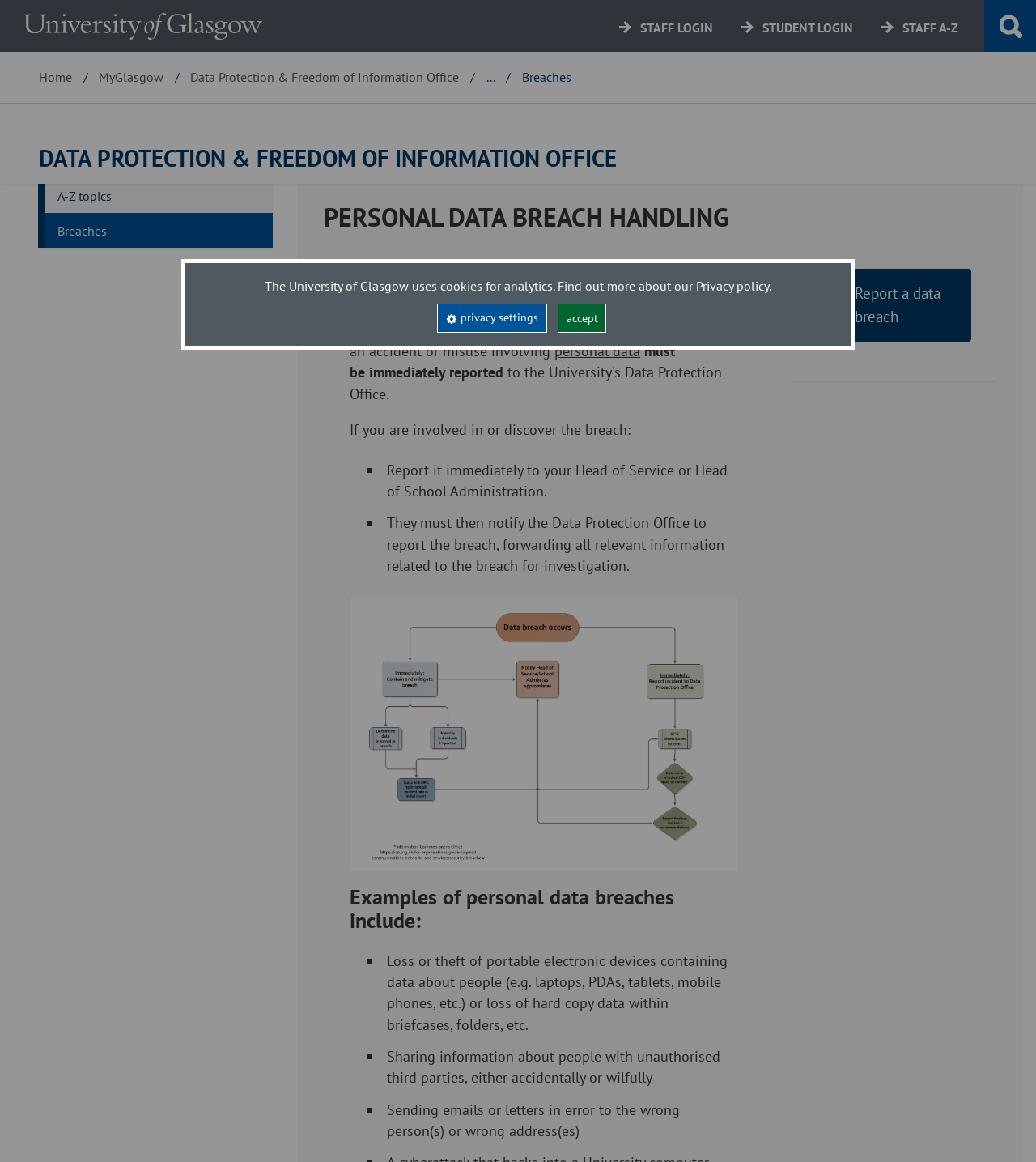Indicate the bounding box coordinates of the clickable region to achieve the following instruction: "Click the 'A-Z topics' link."

[0.055, 0.161, 0.108, 0.175]